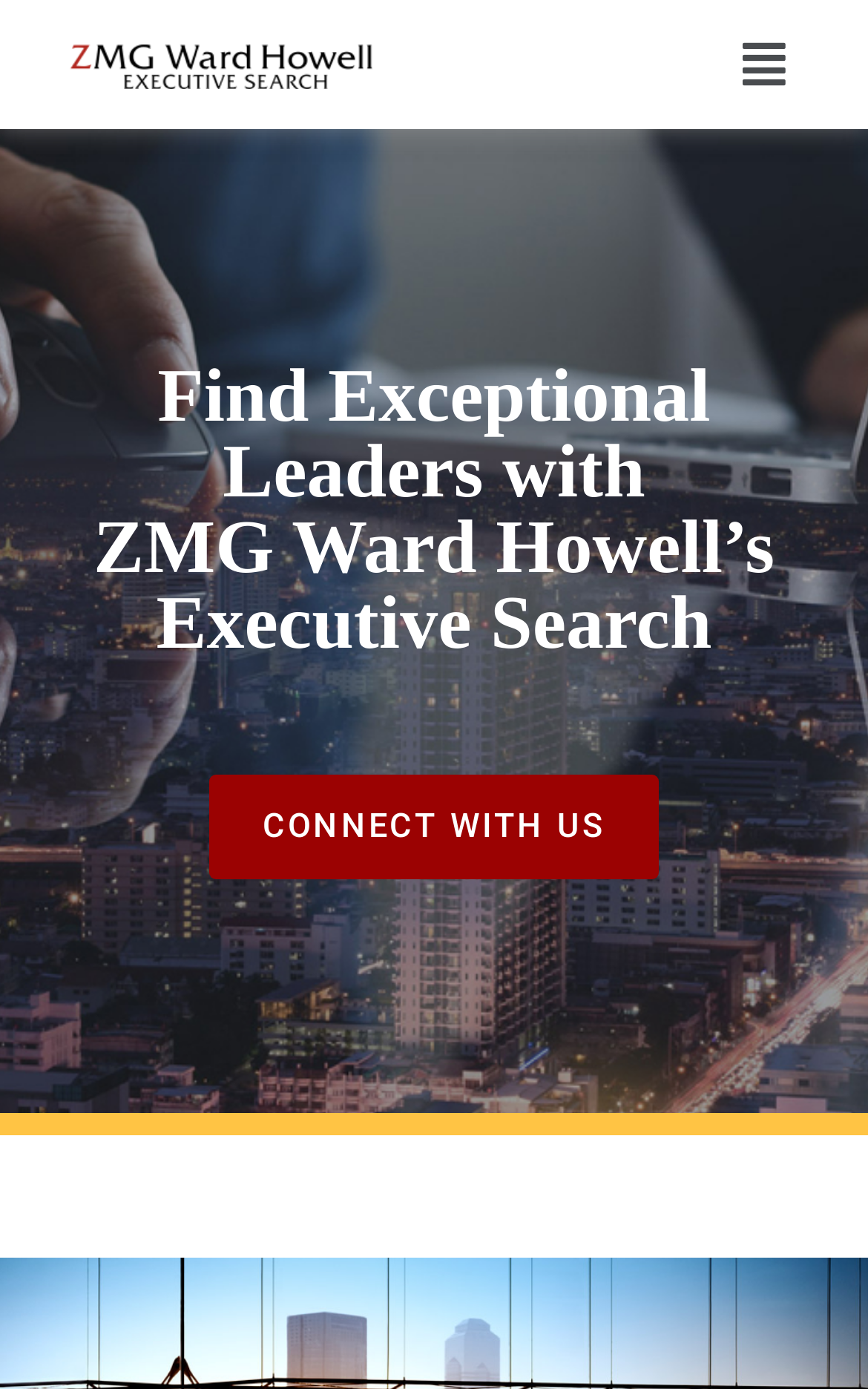Determine the bounding box for the UI element described here: "CONNECT WITH US".

[0.241, 0.558, 0.759, 0.633]